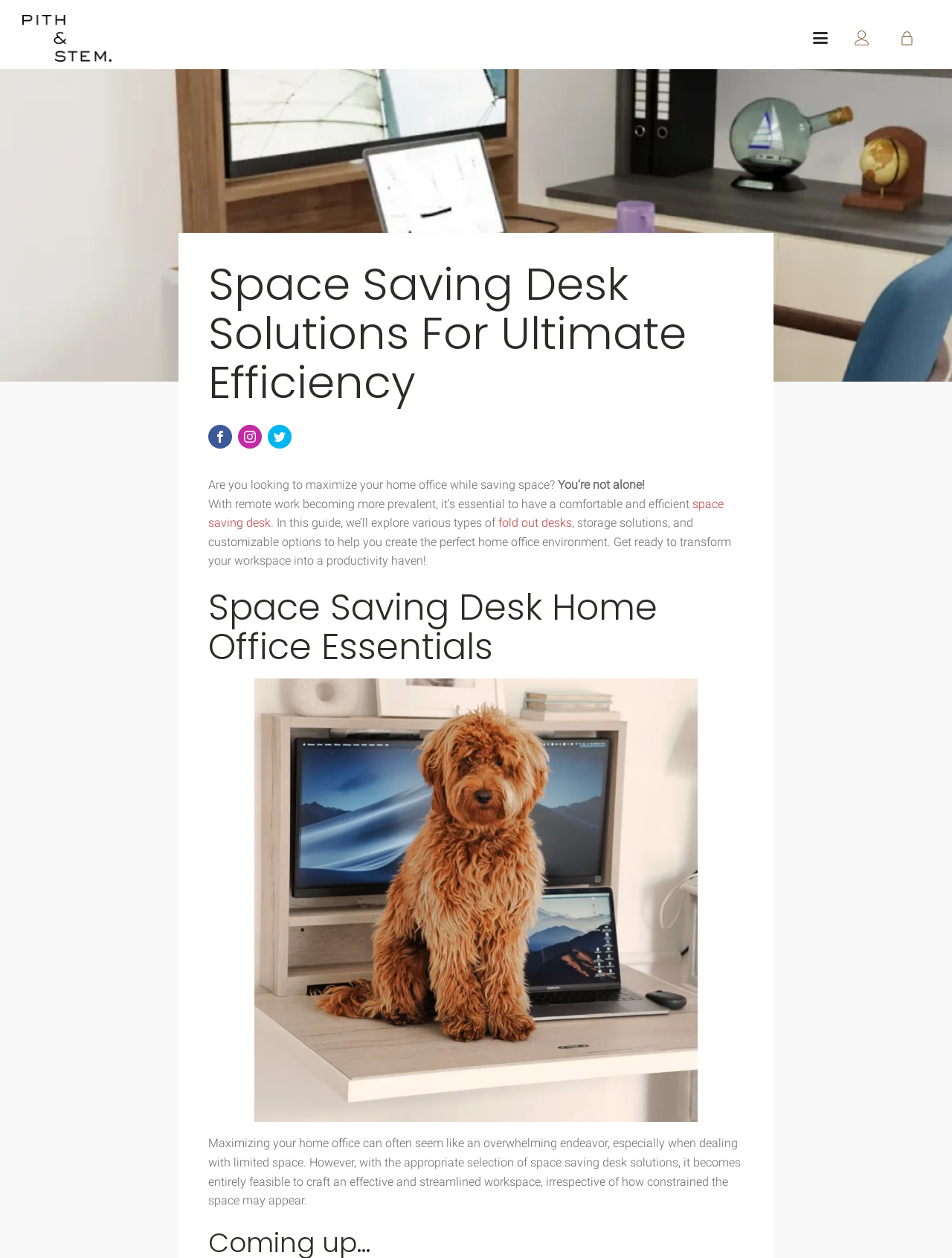What is shown in the image on the webpage?
Give a single word or phrase as your answer by examining the image.

A dog on a fold out desk